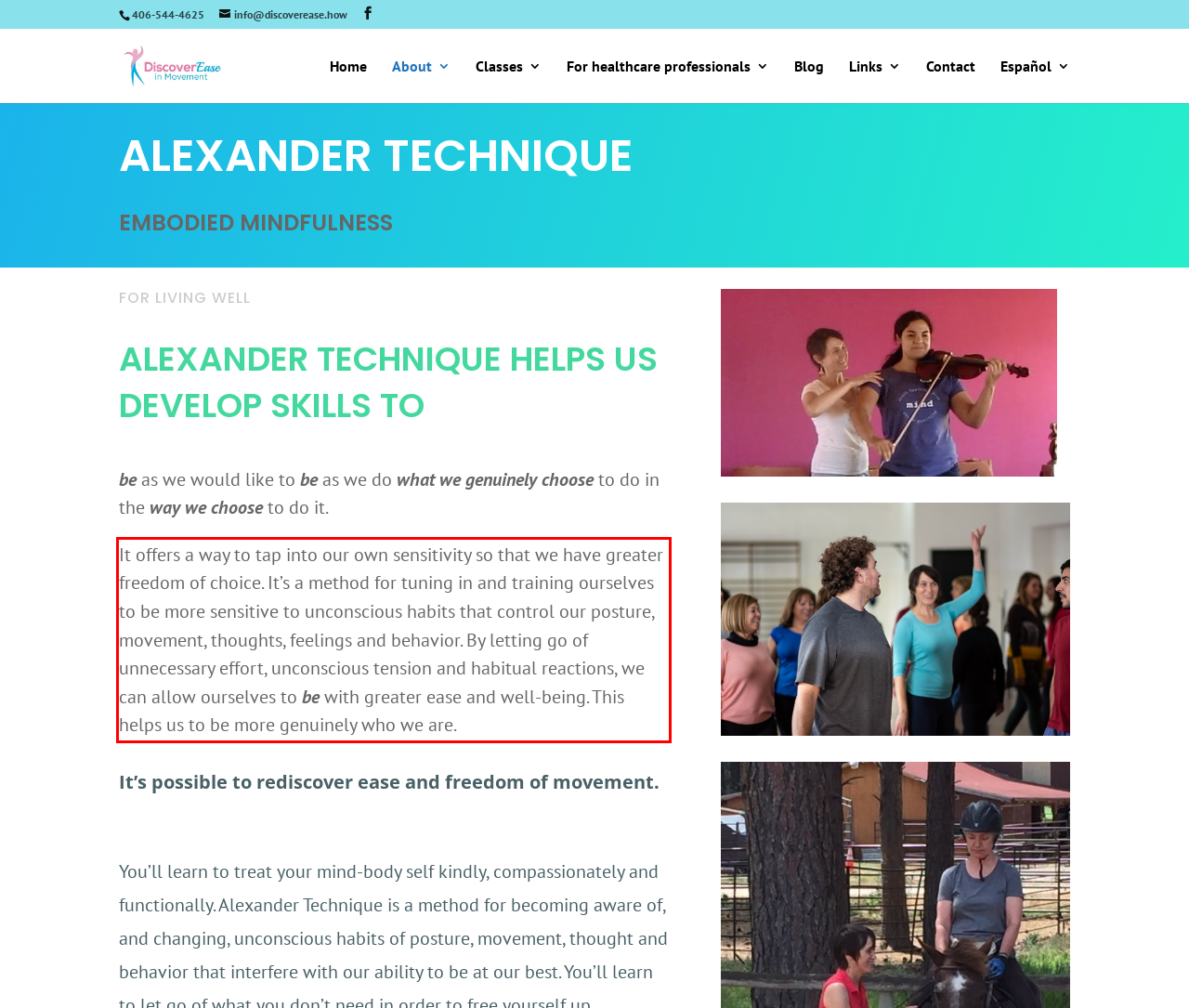Given a screenshot of a webpage, locate the red bounding box and extract the text it encloses.

It offers a way to tap into our own sensitivity so that we have greater freedom of choice. It’s a method for tuning in and training ourselves to be more sensitive to unconscious habits that control our posture, movement, thoughts, feelings and behavior. By letting go of unnecessary effort, unconscious tension and habitual reactions, we can allow ourselves to be with greater ease and well-being. This helps us to be more genuinely who we are.